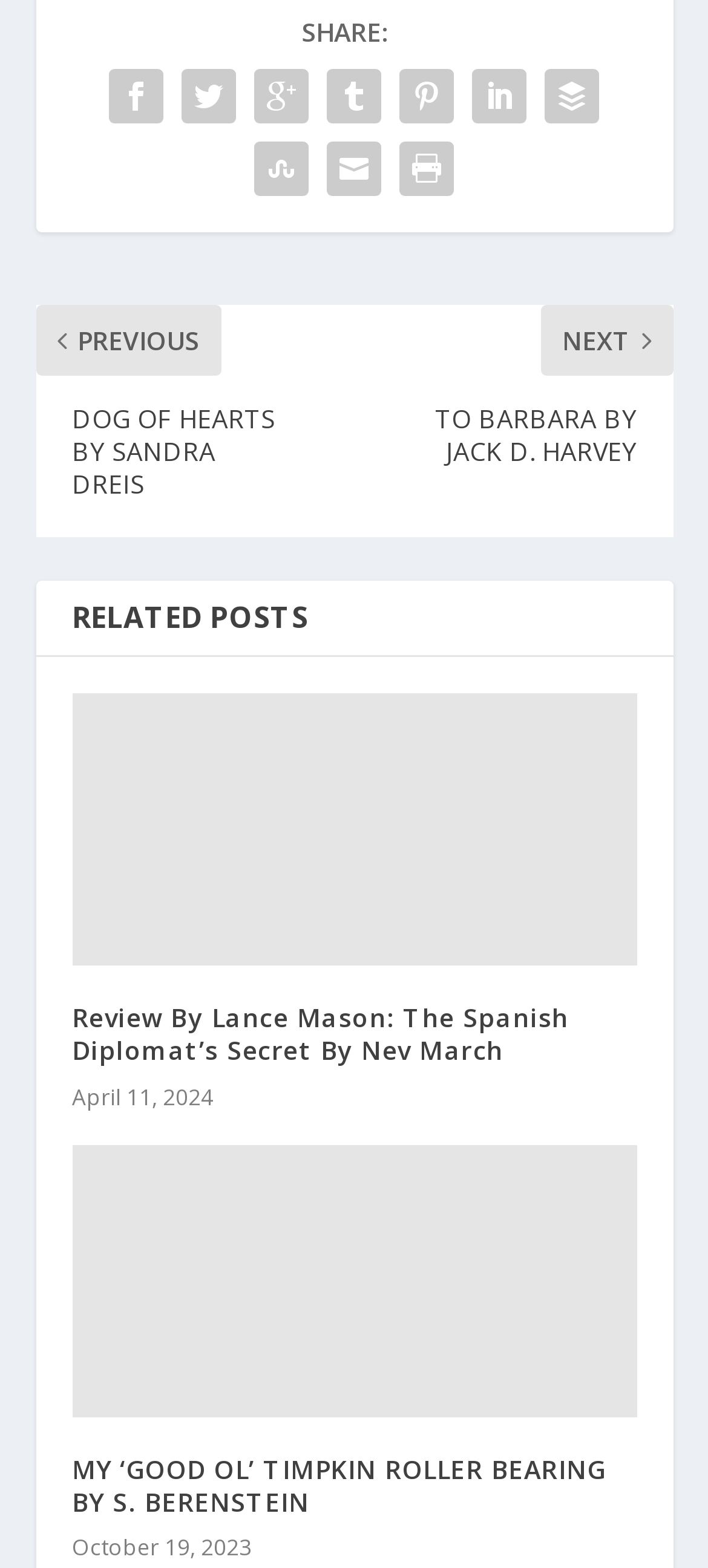Please look at the image and answer the question with a detailed explanation: What is the theme of the webpage?

I analyzed the content of the webpage and found that it contains book reviews, with titles, images, and links. Therefore, the theme of the webpage is book reviews.